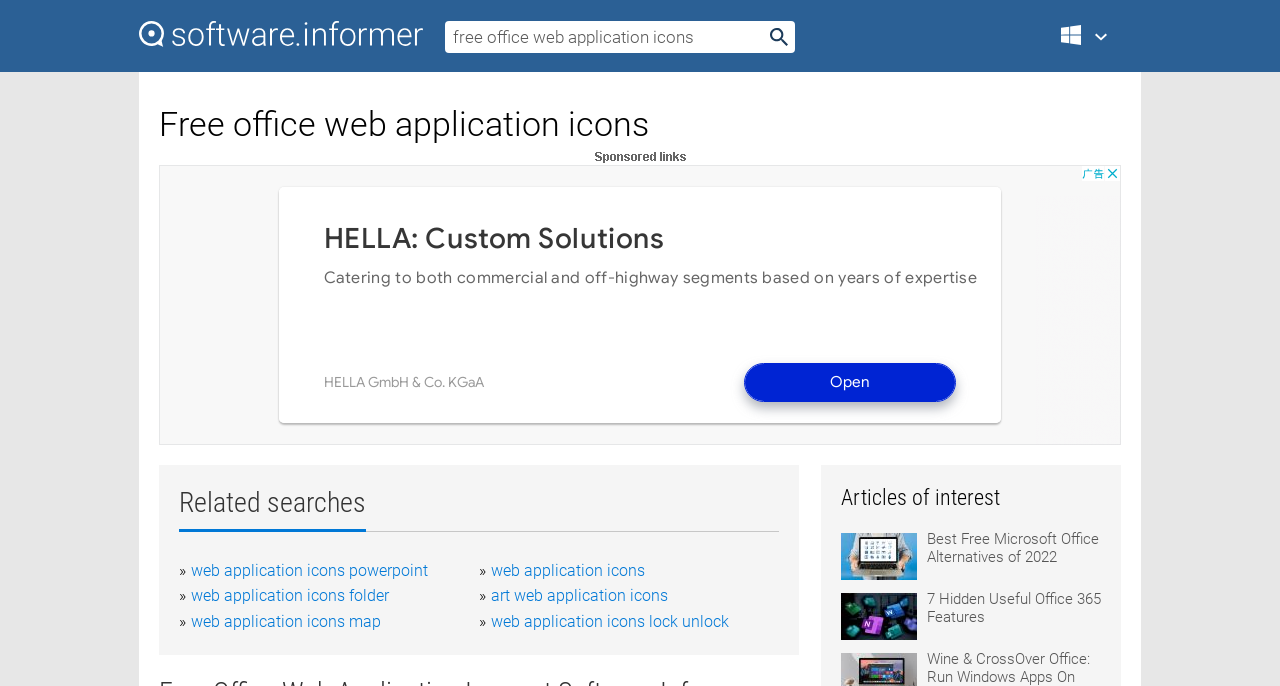What is the topic of the articles of interest?
Offer a detailed and full explanation in response to the question.

The articles of interest section on the webpage includes links to articles such as 'Best Free Microsoft Office Alternatives of 2022' and '7 Hidden Useful Office 365 Features', suggesting that the topic of interest is Microsoft Office and its related features and alternatives.